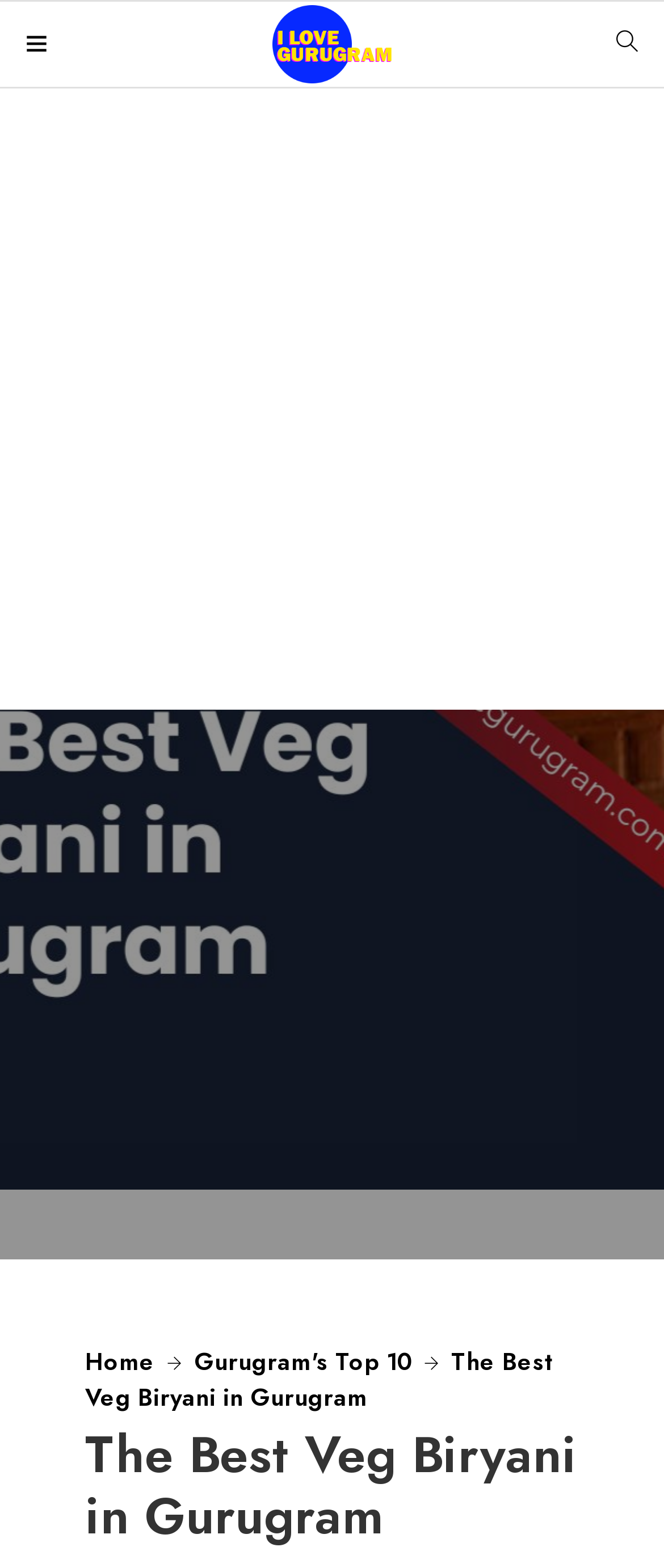Can you identify and provide the main heading of the webpage?

The Best Veg Biryani in Gurugram